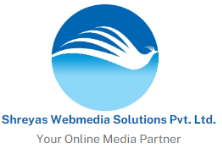Describe the image thoroughly.

The image features the logo of Shreyas Webmedia Solutions Pvt. Ltd., a company that positions itself as an "Online Media Partner." The logo showcases a stylized blue bird in flight, symbolizing freedom and progress, set against a gradient blue background. Below the logo, the company name is prominently displayed, emphasizing its identity and mission within the digital media landscape. This visual representation conveys professionalism and a commitment to innovative media solutions.